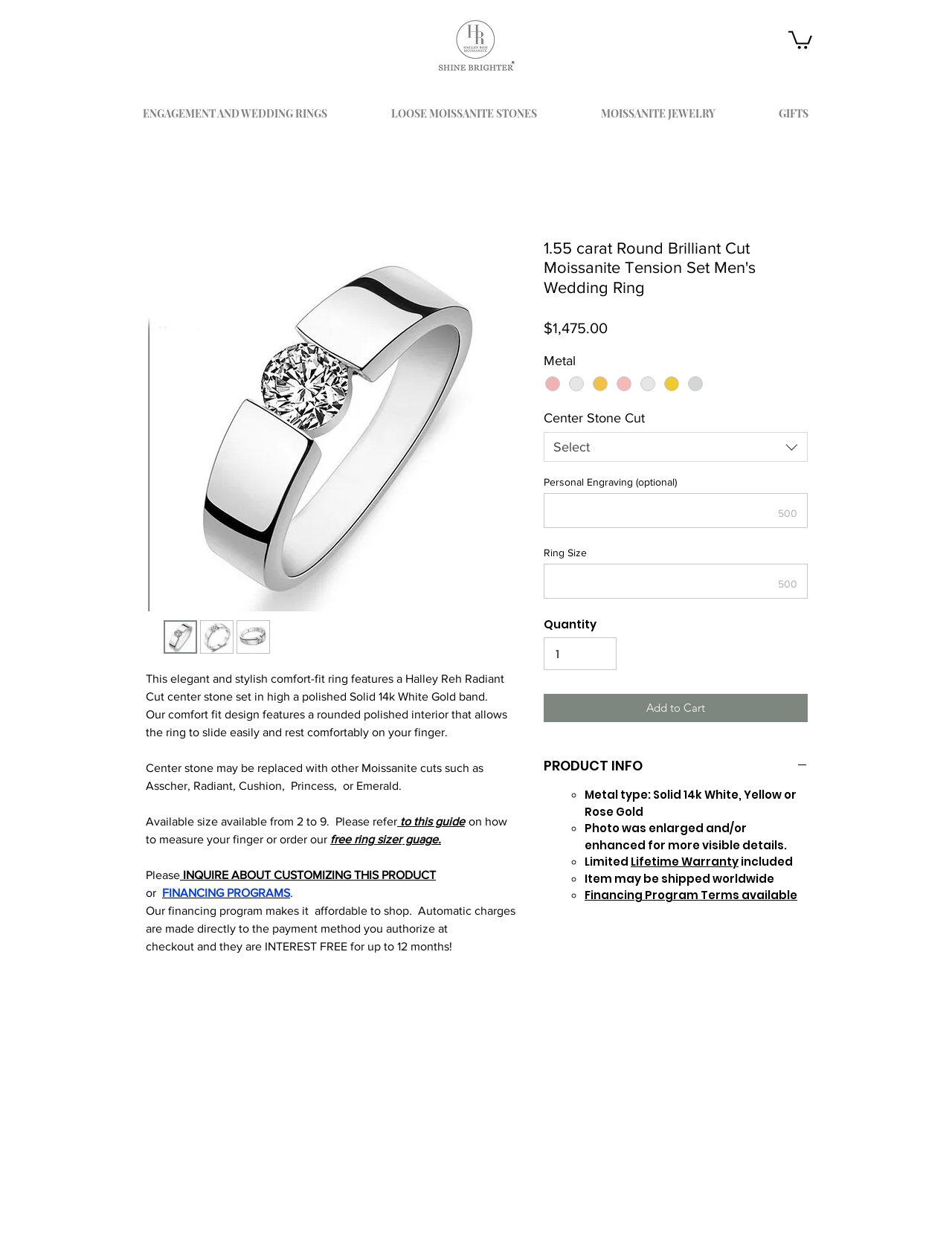Identify the bounding box of the UI component described as: "parent_node: 500".

[0.571, 0.456, 0.848, 0.485]